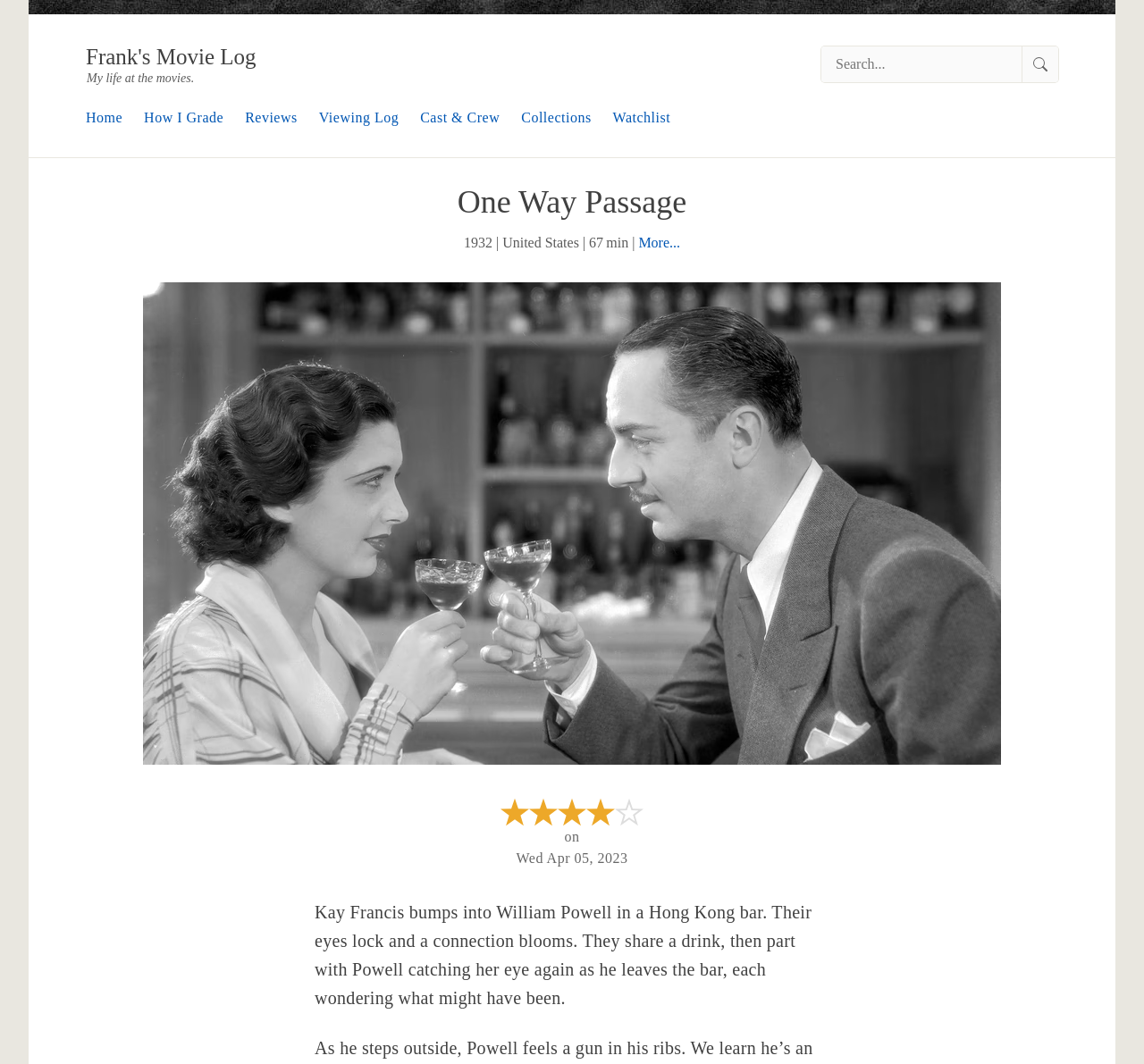How long is the movie?
Answer the question with detailed information derived from the image.

I found the duration of the movie by looking at the StaticText element with the text '67 min' next to the release year of the movie.